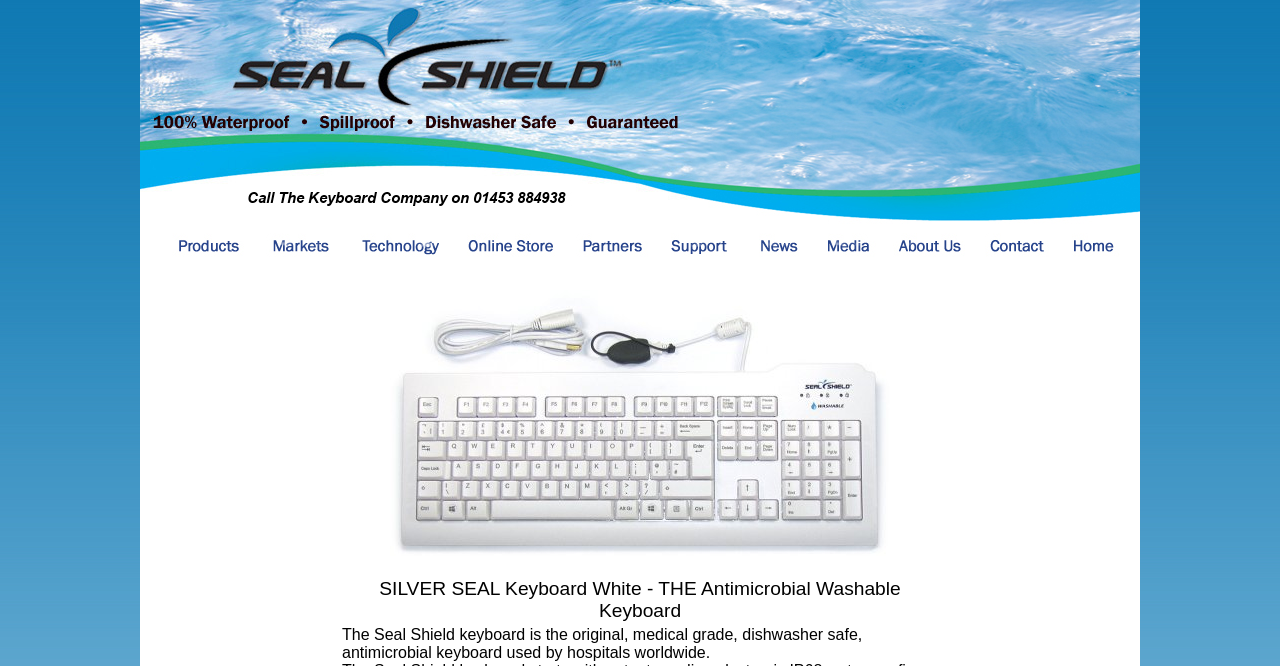Kindly determine the bounding box coordinates for the area that needs to be clicked to execute this instruction: "Click on HOME".

None